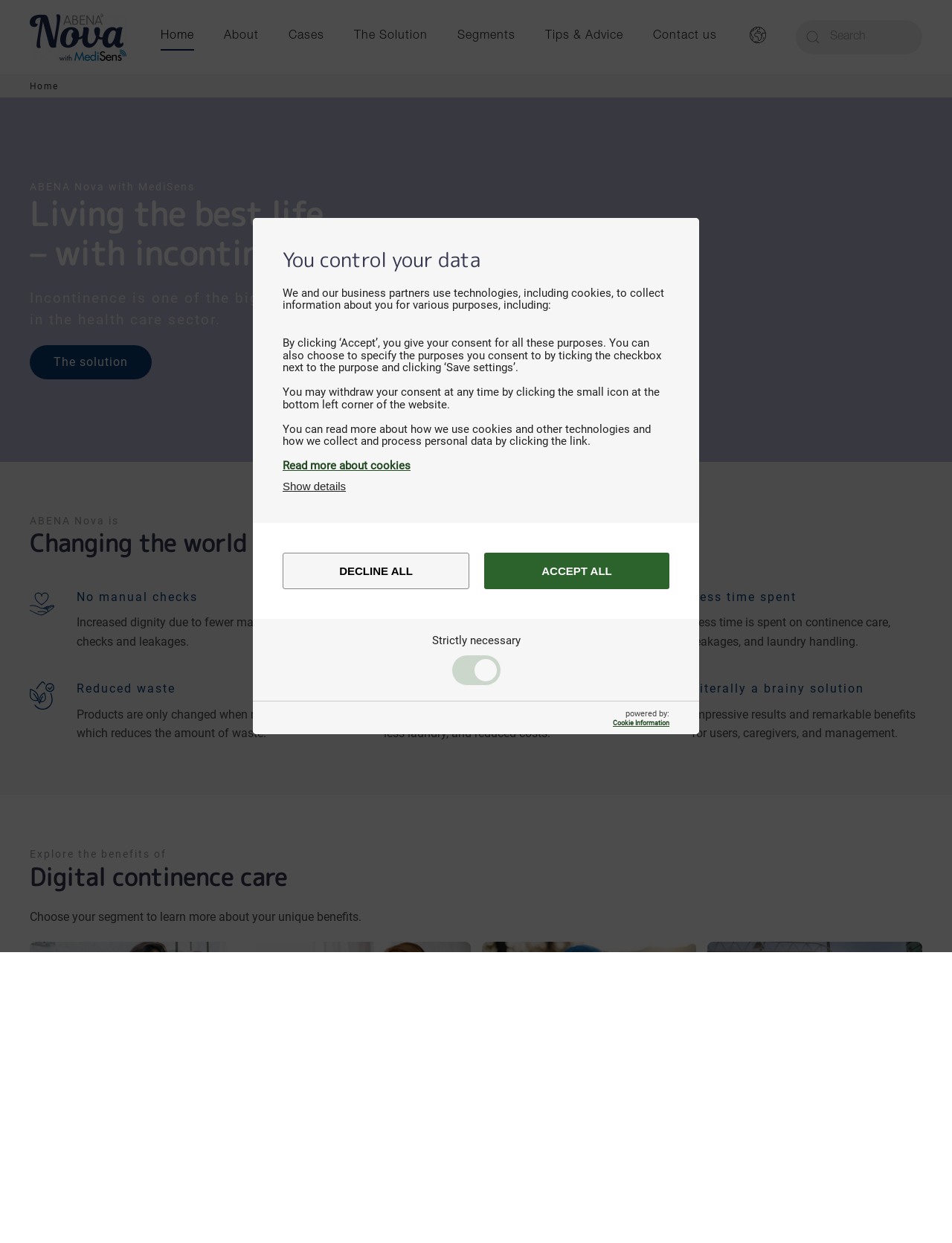Who are the target users of the solution?
Please use the visual content to give a single word or phrase answer.

Elderly care, caregivers, management